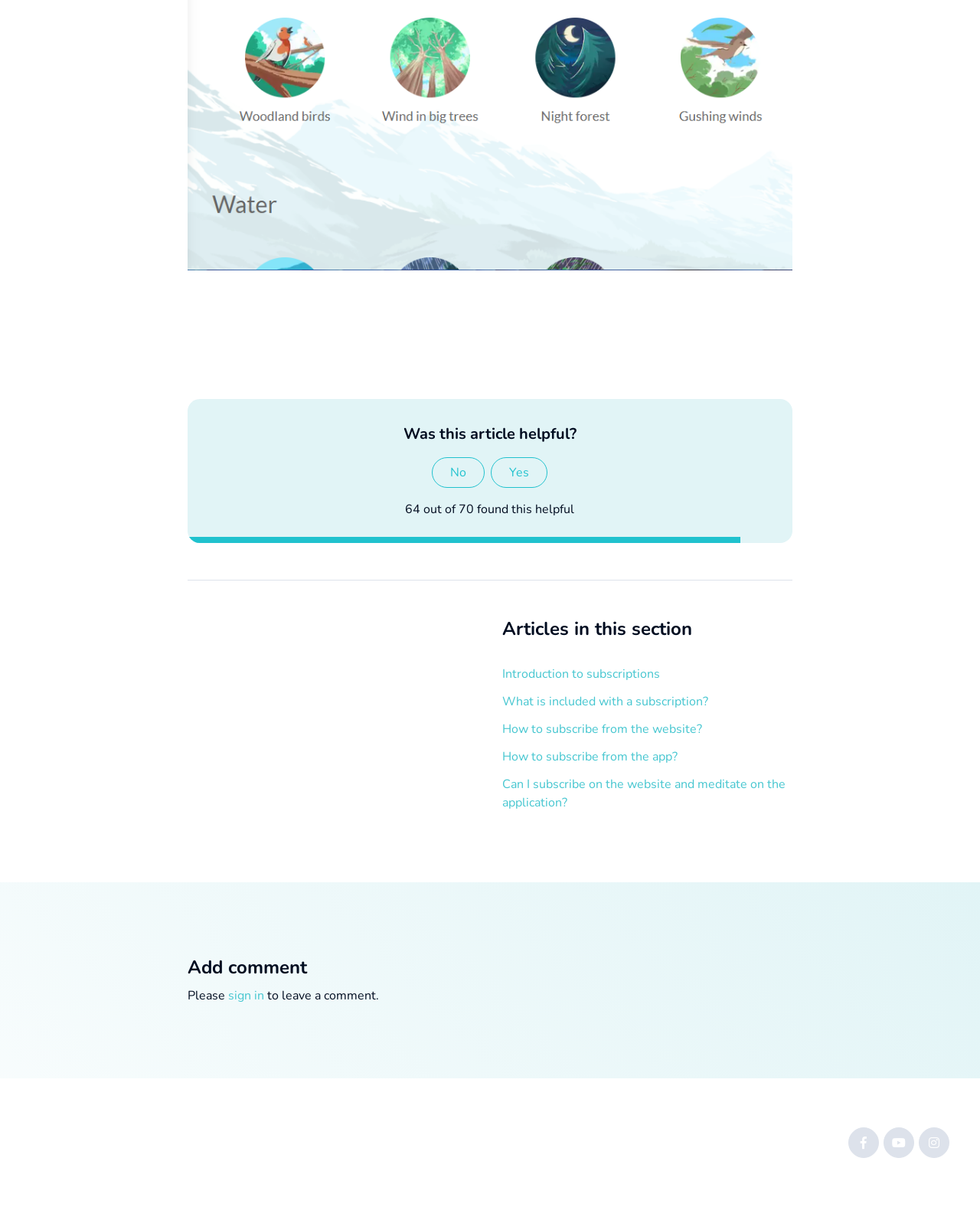Refer to the image and offer a detailed explanation in response to the question: How many people found this article helpful?

The text '64 out of 70 found this helpful' indicates that 64 people out of 70 found the article helpful.